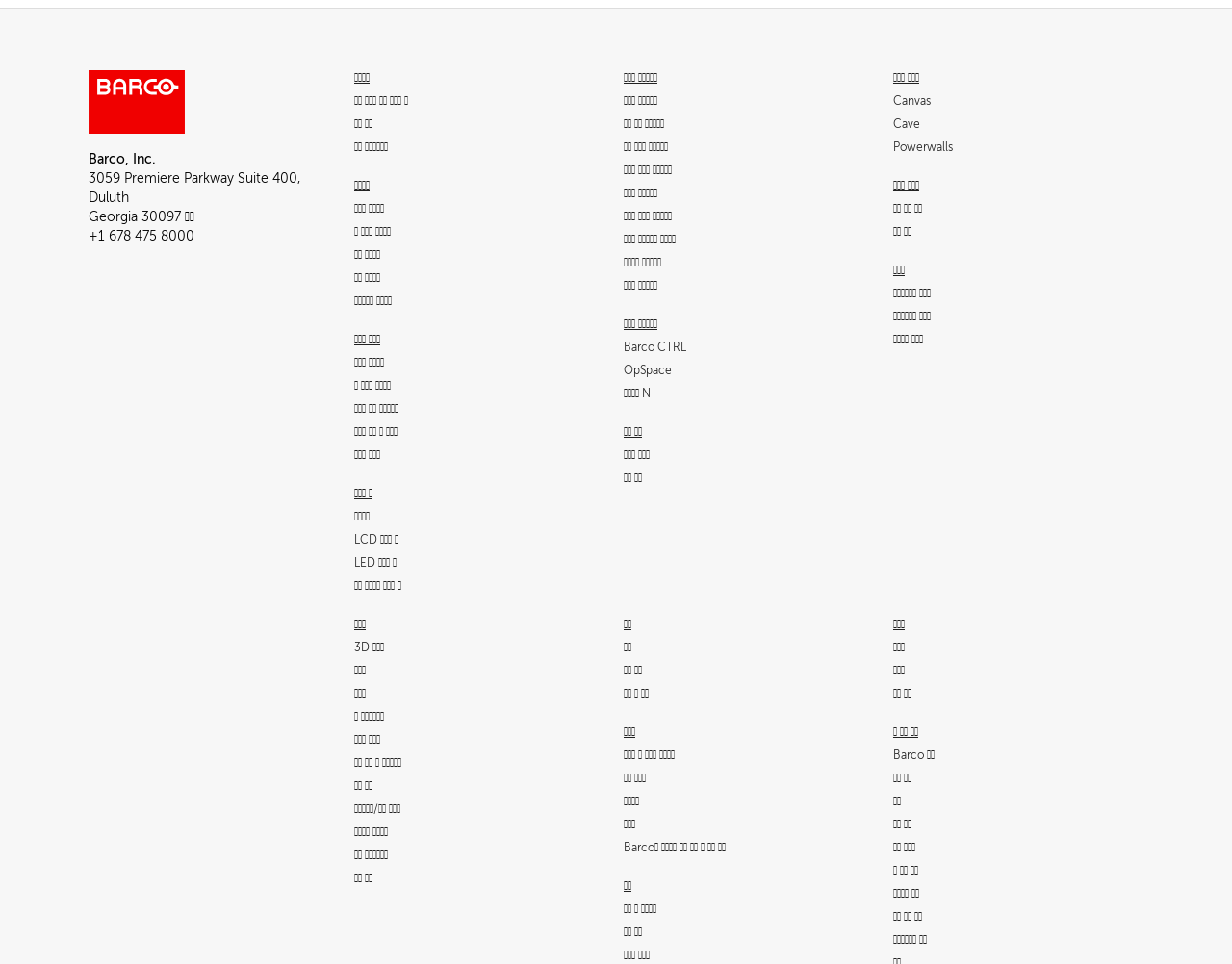Please identify the bounding box coordinates of the element on the webpage that should be clicked to follow this instruction: "Call the phone number +1 678 475 8000". The bounding box coordinates should be given as four float numbers between 0 and 1, formatted as [left, top, right, bottom].

[0.072, 0.237, 0.158, 0.252]